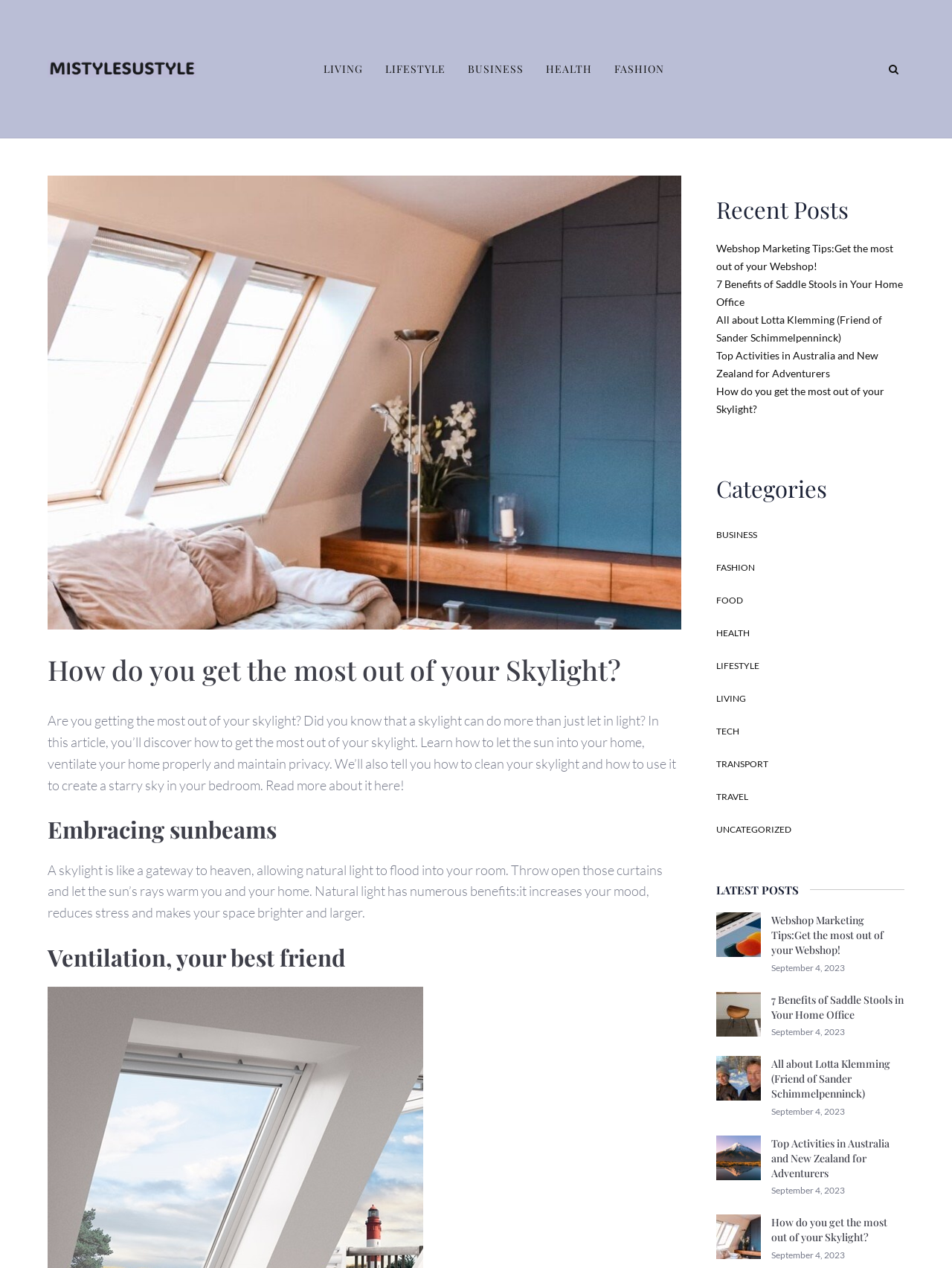Please extract the primary headline from the webpage.

How do you get the most out of your Skylight?